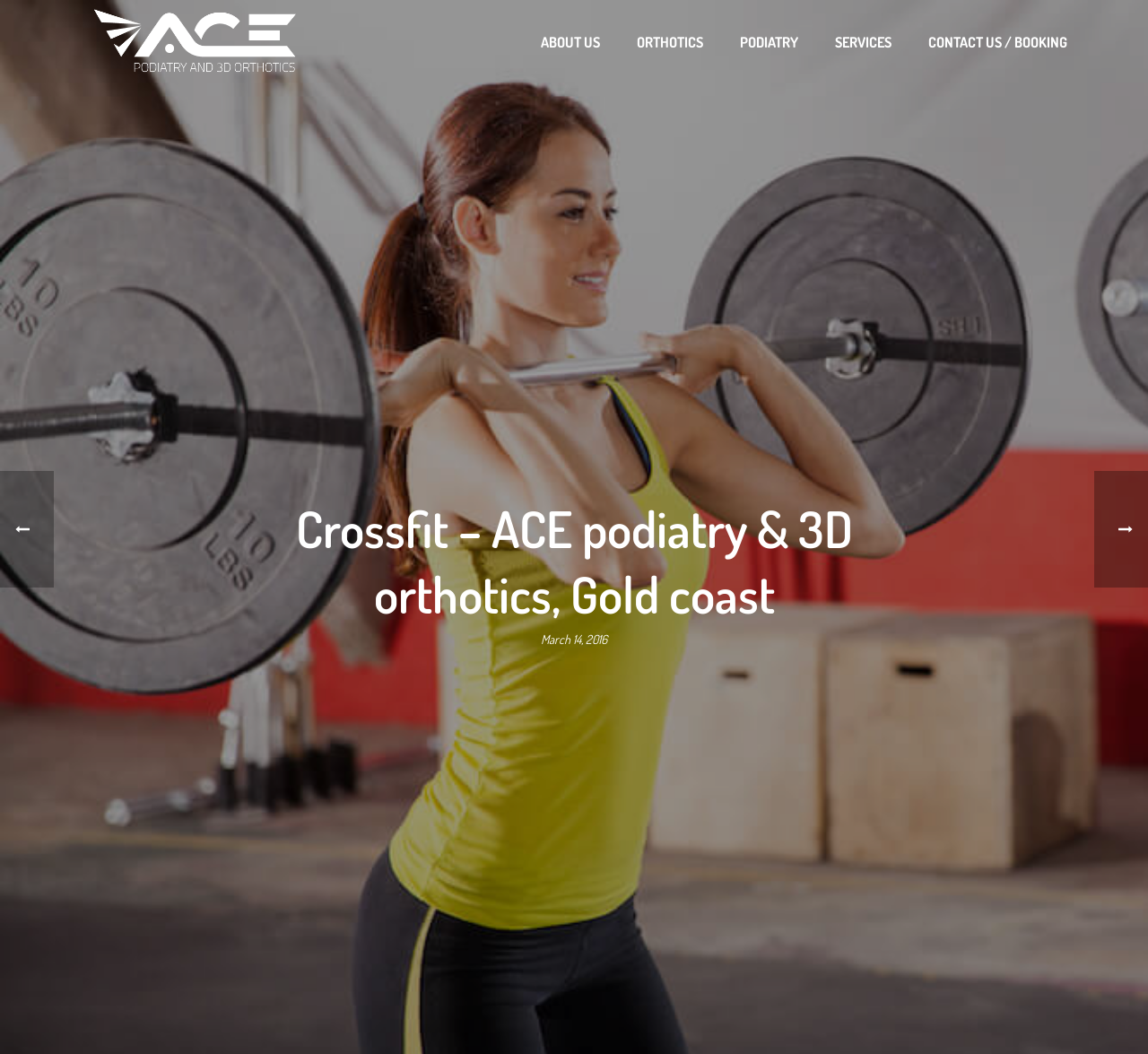Generate a detailed explanation of the webpage's features and information.

The webpage appears to be a blog or article page related to CrossFit and podiatry on the Gold Coast. At the top, there is a navigation menu with five links: "ABOUT US", "ORTHOTICS", "PODIATRY", "SERVICES", and "CONTACT US / BOOKING", which are evenly spaced and span across the top of the page.

Below the navigation menu, there are two images side by side, both with the same description "Gold Coast Podiatrist and 3D Orthotics". The images are relatively small and take up about a quarter of the page width.

The main content of the page is a heading that reads "Crossfit – ACE podiatry & 3D orthotics, Gold coast", which is centered and takes up about half of the page width. Below the heading, there is a time element with no text, followed by a link to a specific date, "March 14, 2016".

On the left and right sides of the page, there are two small images with no descriptions. They are positioned near the top of the page and are relatively small.

The main topic of the page appears to be discussing whether the CrossFit lifestyle is suitable for individuals on the Gold Coast, as hinted by the meta description. However, the content of the page itself does not provide a clear answer to this question, suggesting that the page may be an introduction or a teaser to a longer article or discussion.